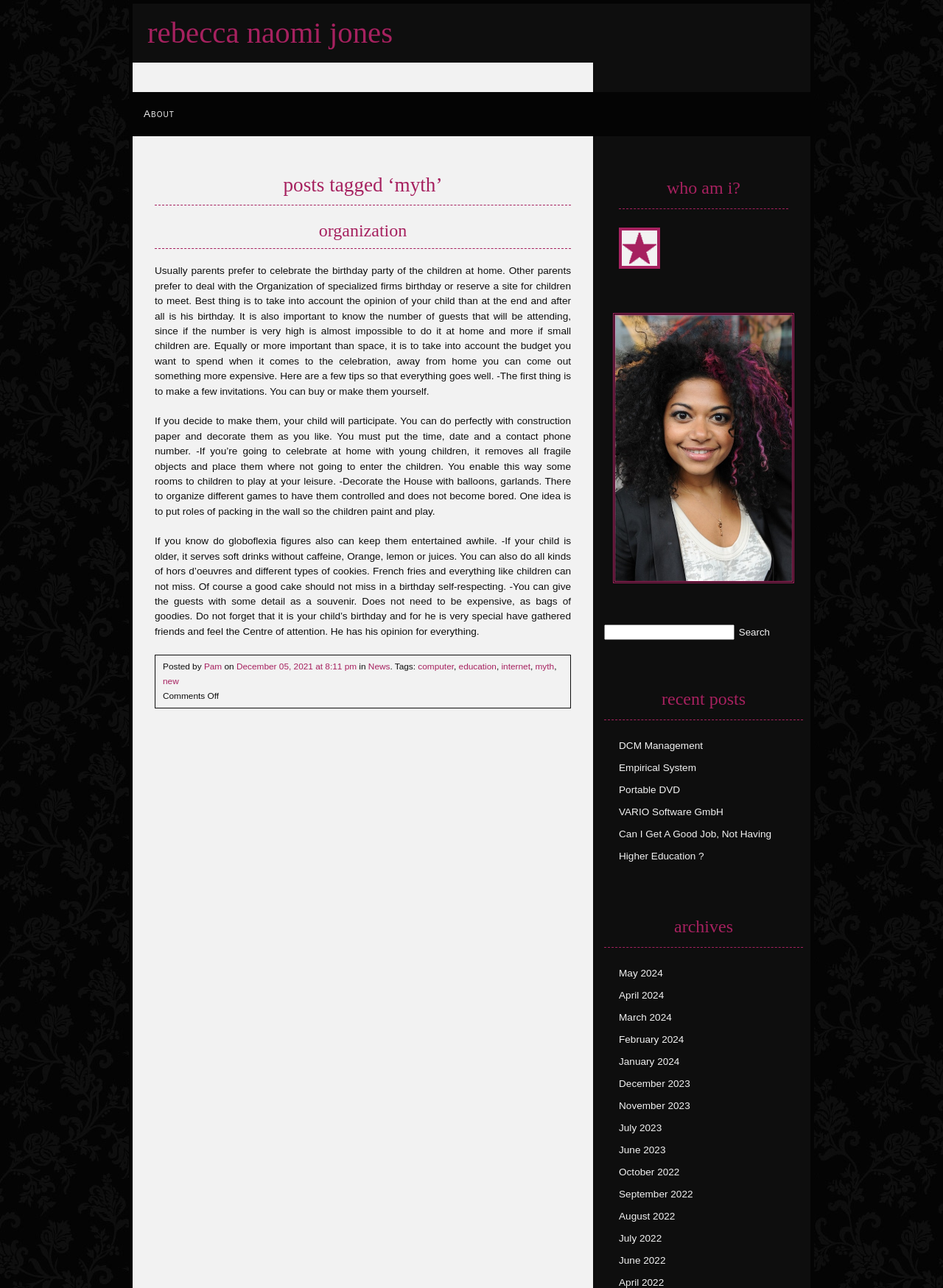Specify the bounding box coordinates of the element's region that should be clicked to achieve the following instruction: "Go to the home page". The bounding box coordinates consist of four float numbers between 0 and 1, in the format [left, top, right, bottom].

None